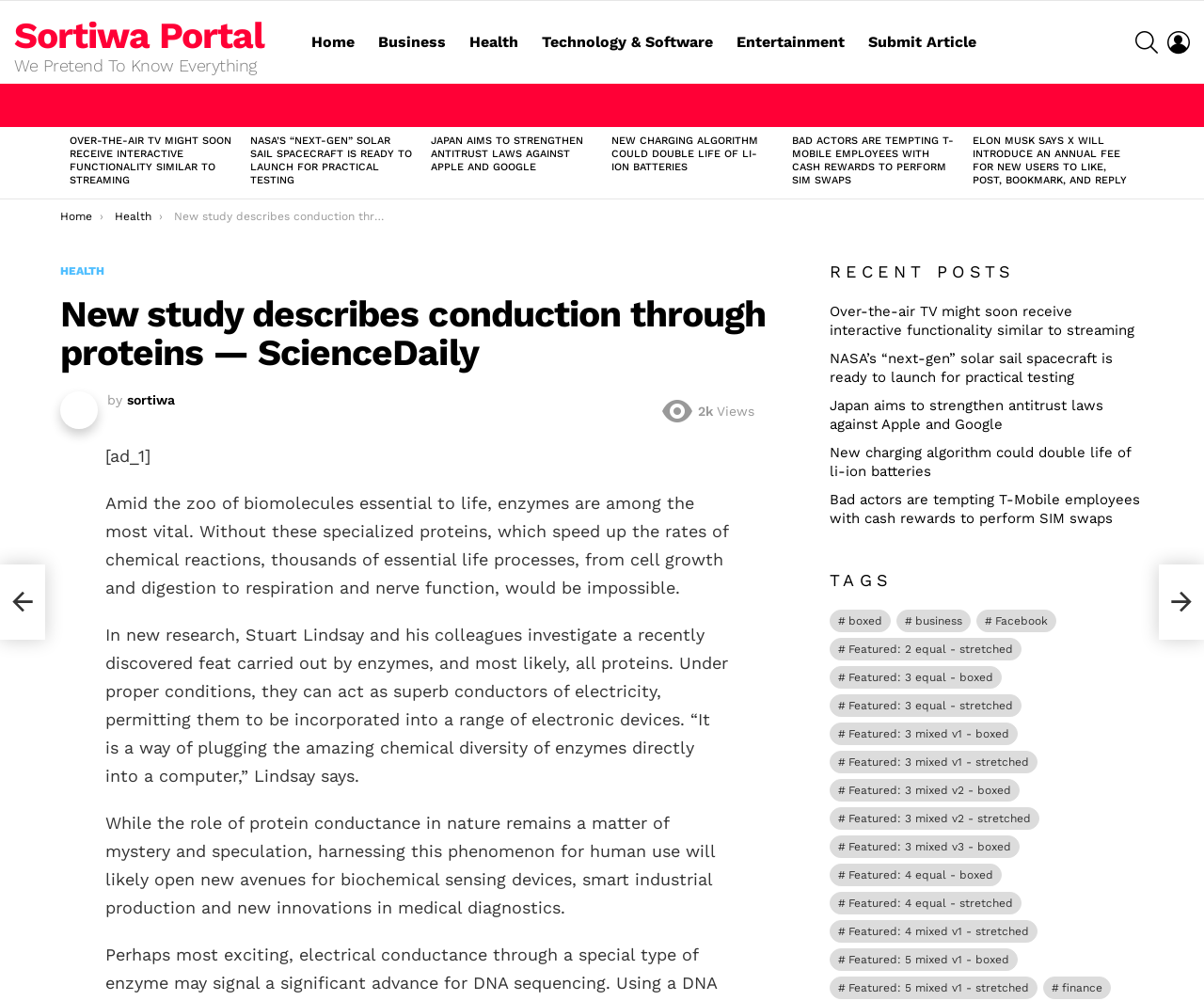How many articles are listed under 'LATEST STORIES'?
Please respond to the question with a detailed and thorough explanation.

The number of articles under 'LATEST STORIES' is obtained by counting the number of article elements which are direct children of the element with the heading 'LATEST STORIES'. There are 5 such elements.